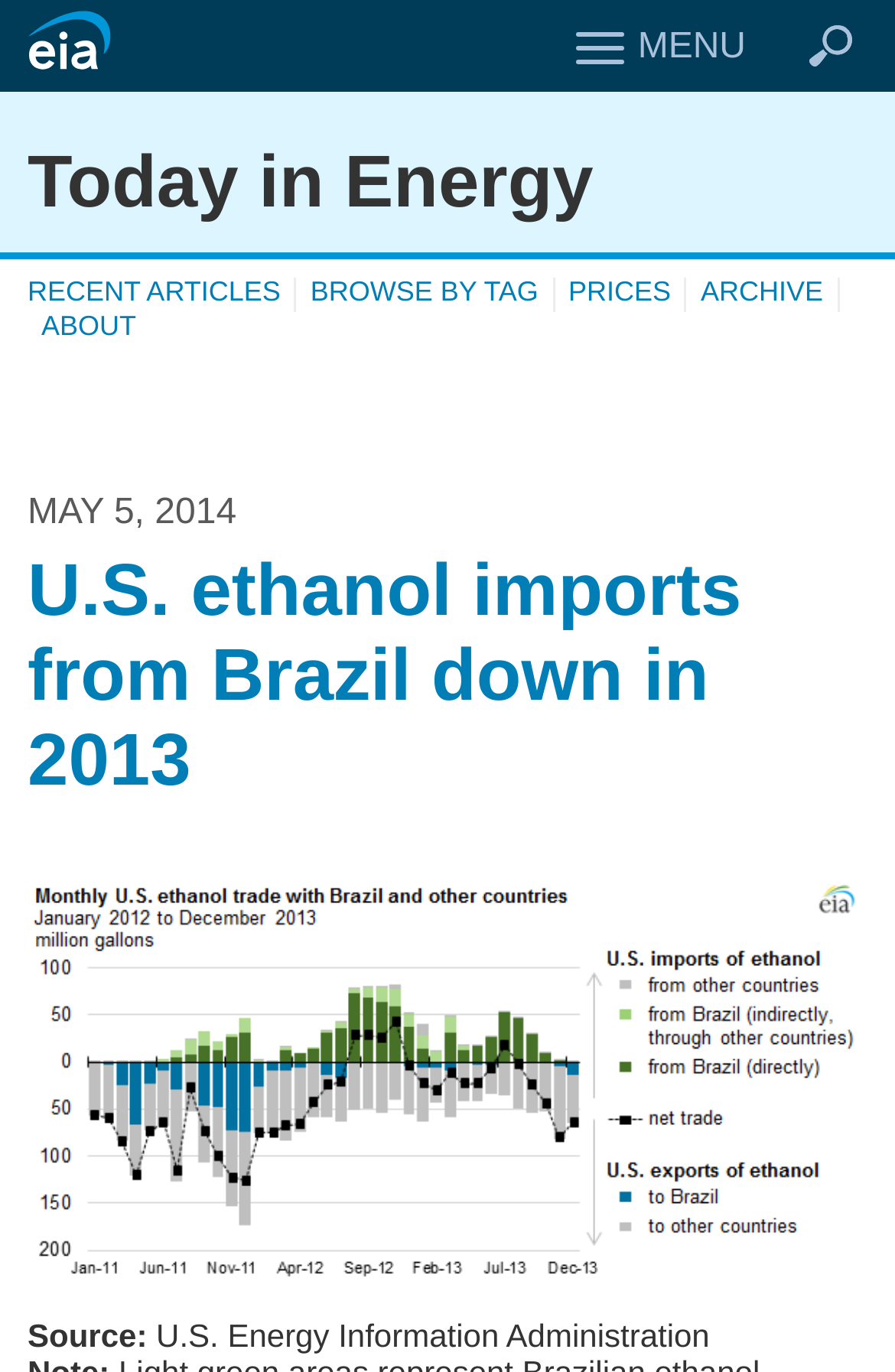Offer an in-depth caption of the entire webpage.

The webpage is about U.S. ethanol imports from Brazil, specifically discussing the decline in 2013. At the top left corner, there is a link to skip to sub-navigation, followed by an empty link and a search link at the top right corner. A menu link is located at the top center. 

Below the top navigation, a heading "Today in Energy" is displayed prominently across the page. Another link to skip to page content is located below the top navigation. 

On the left side, there are several links, including "RECENT ARTICLES", "BROWSE BY TAG", "PRICES", "ARCHIVE", and "ABOUT", which are arranged vertically. 

The main content of the page starts with a date "MAY 5, 2014" and a heading "U.S. ethanol imports from Brazil down in 2013". Below the heading, there is a link with the same title, followed by a graph that illustrates the monthly U.S. ethanol trade with Brazil and other countries. 

At the bottom of the page, there is a source citation, which reads "Source: U.S. Energy Information Administration".